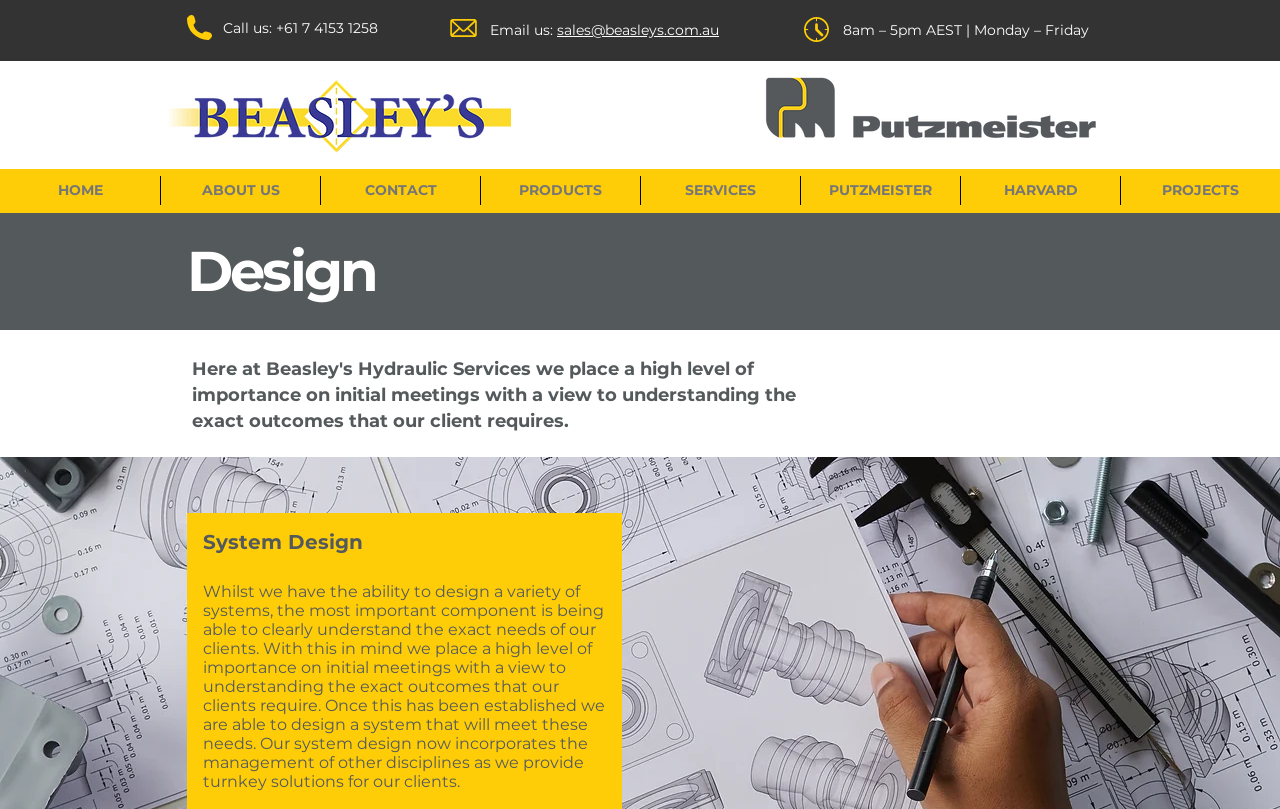Provide a brief response in the form of a single word or phrase:
What is the email address of the company?

sales@beasleys.com.au